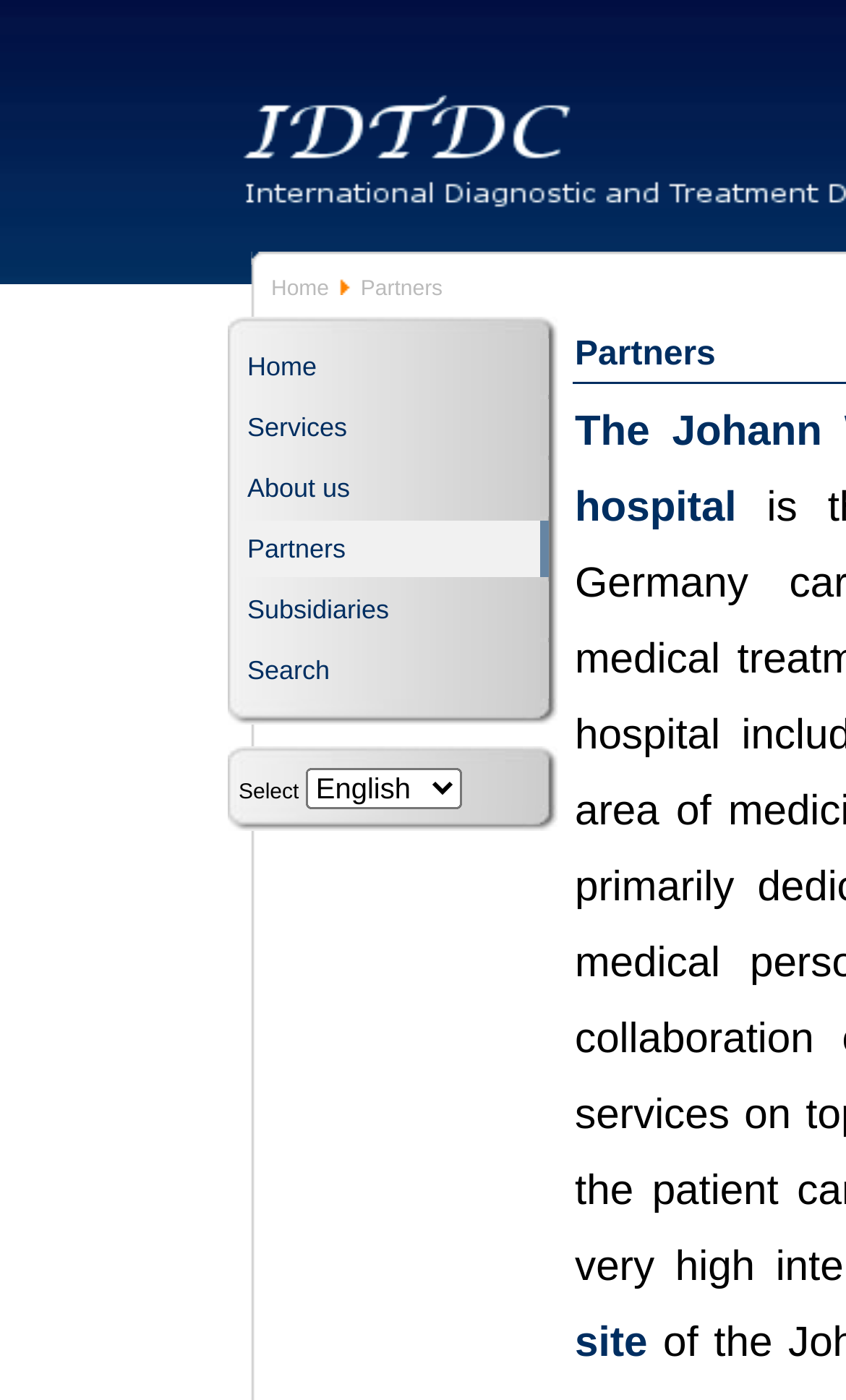Give a complete and precise description of the webpage's appearance.

The webpage is about Joomla, a dynamic portal engine and content management system. At the top, there is a navigation menu with a "Home" link, an "arrow" image, and a "Partners" label. Below the navigation menu, there is a table with five rows, each containing a link to a different section: "Home", "Services", "About us", "Partners", and "Subsidiaries". The links are aligned to the left and are evenly spaced. 

To the right of the table, there is a "Search" link. Below the table, there is a "Select" label and a combobox with a dropdown menu. The combobox is positioned to the right of the "Select" label. Overall, the webpage has a simple and organized layout, with clear headings and concise text.